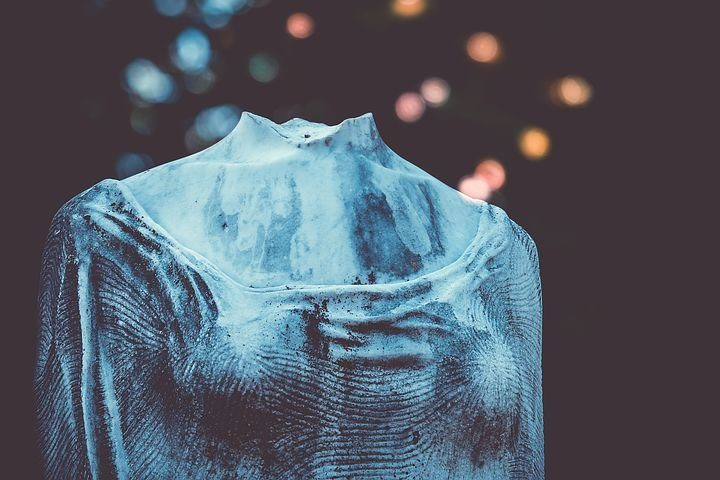What is the style of the statue?
Using the image, elaborate on the answer with as much detail as possible.

The caption states that the statue's style evokes a sense of classical elegance, characterized by soft curves and subtle textures, indicating that the statue's design is inspired by classical art and architecture.